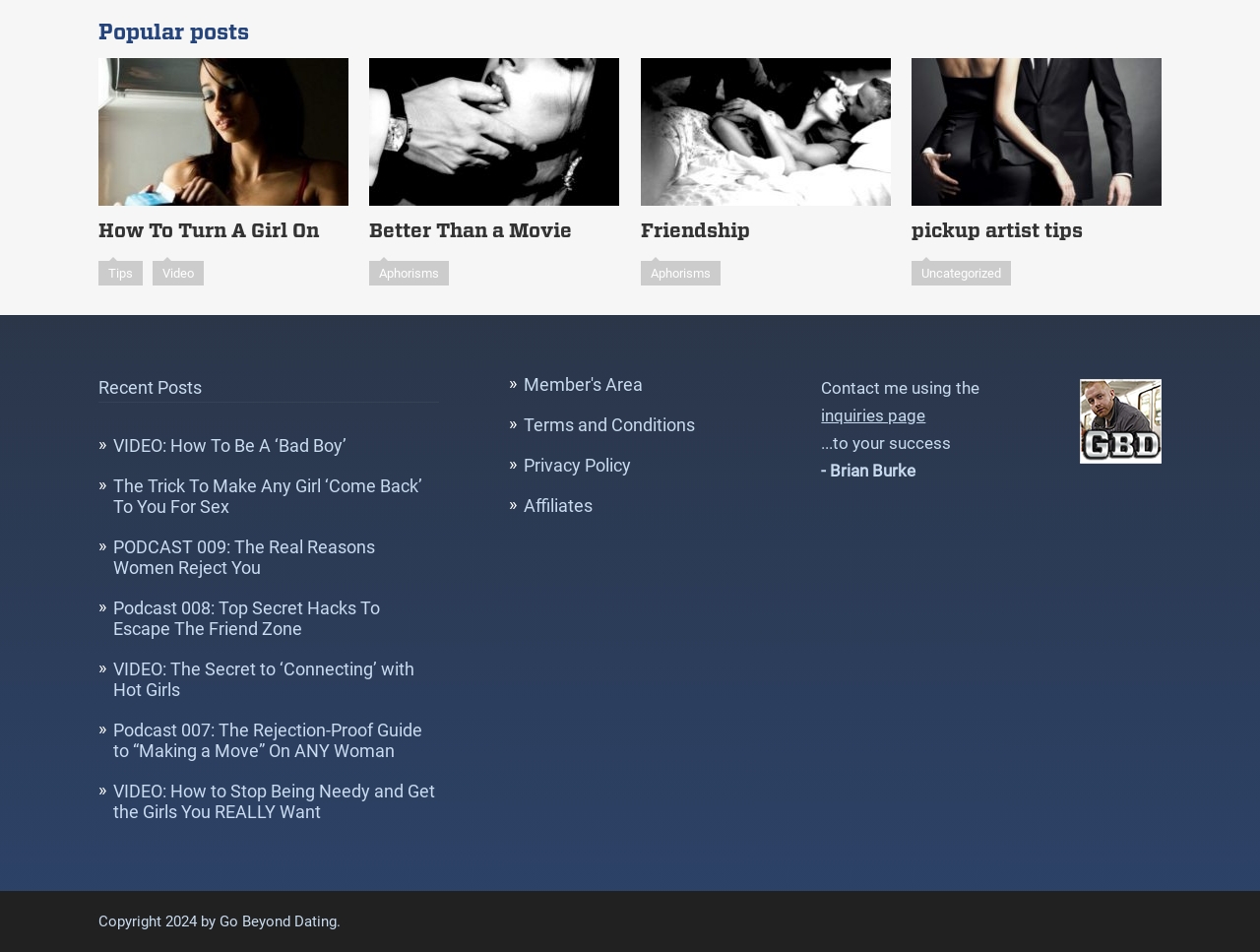Provide a single word or phrase answer to the question: 
What is the author of the webpage?

Brian Burke